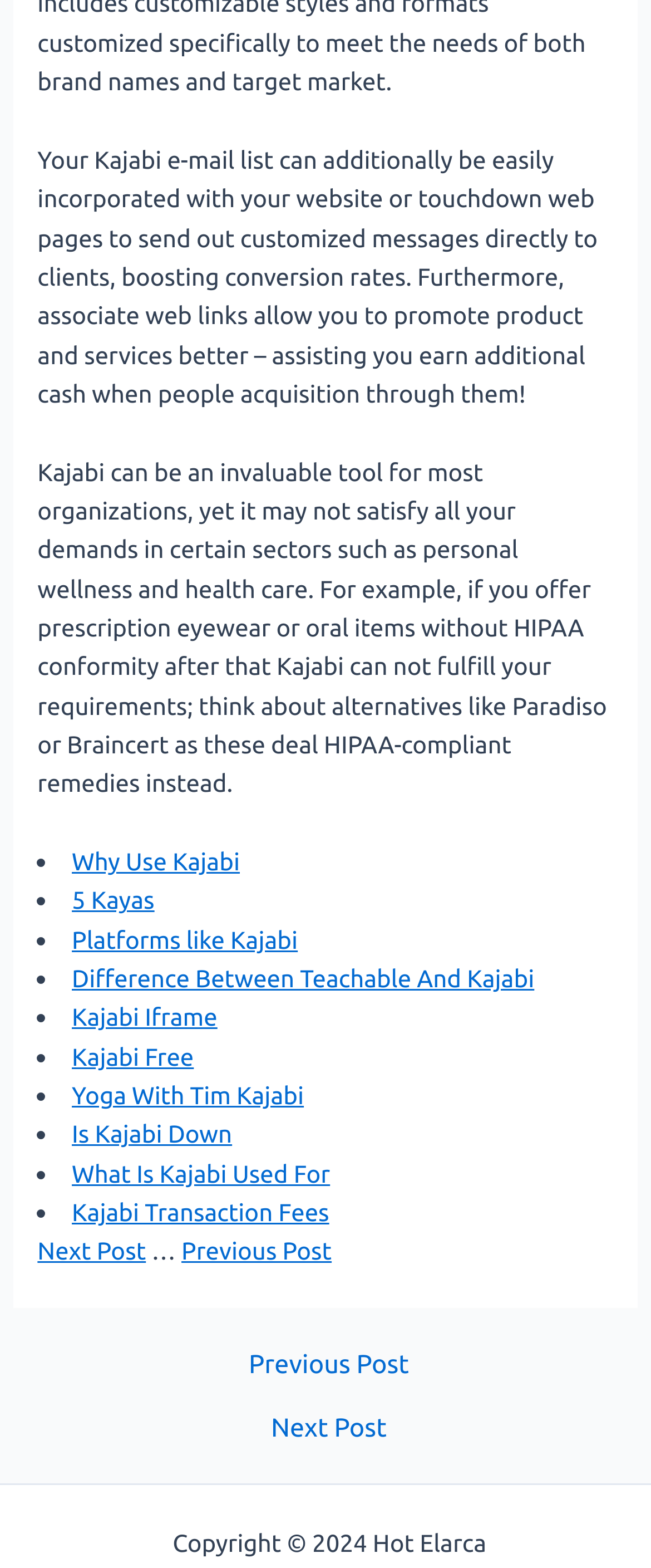Please locate the bounding box coordinates of the element that needs to be clicked to achieve the following instruction: "Click About Us". The coordinates should be four float numbers between 0 and 1, i.e., [left, top, right, bottom].

None